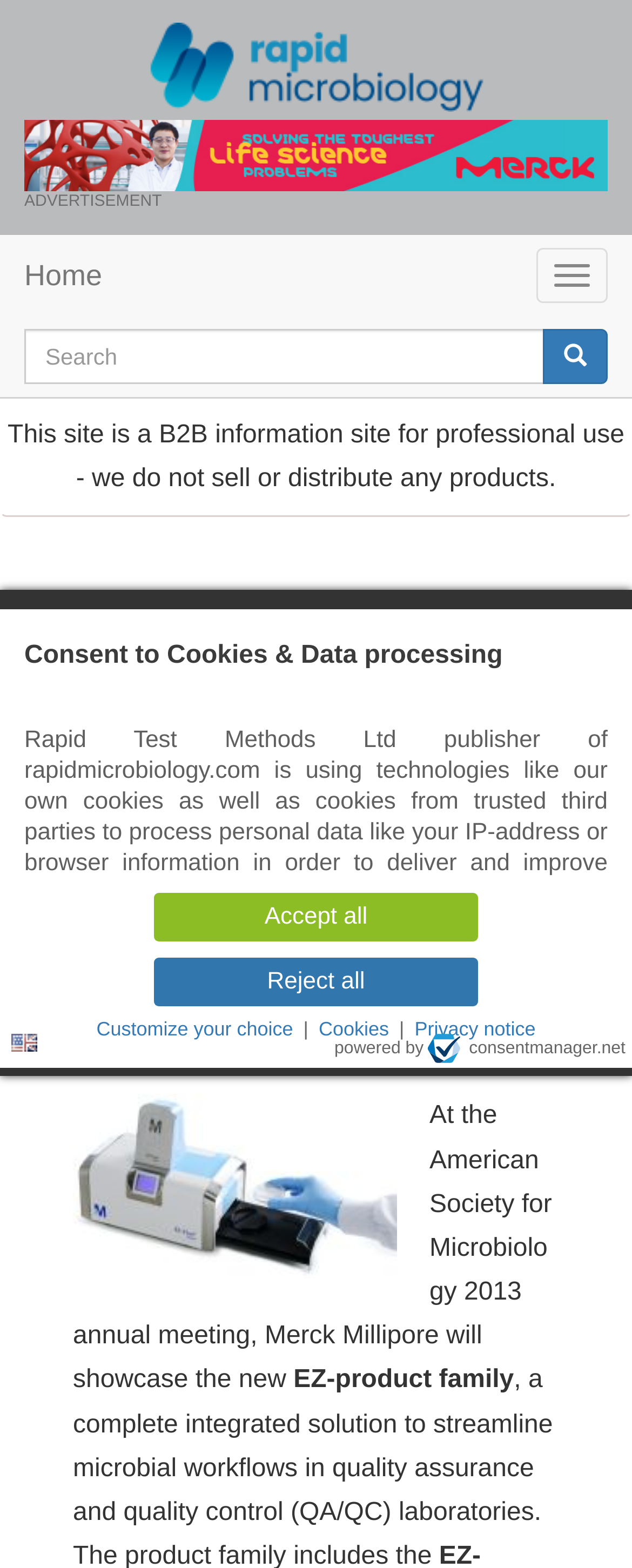Find the bounding box coordinates for the element described here: "Reject all".

[0.244, 0.611, 0.756, 0.642]